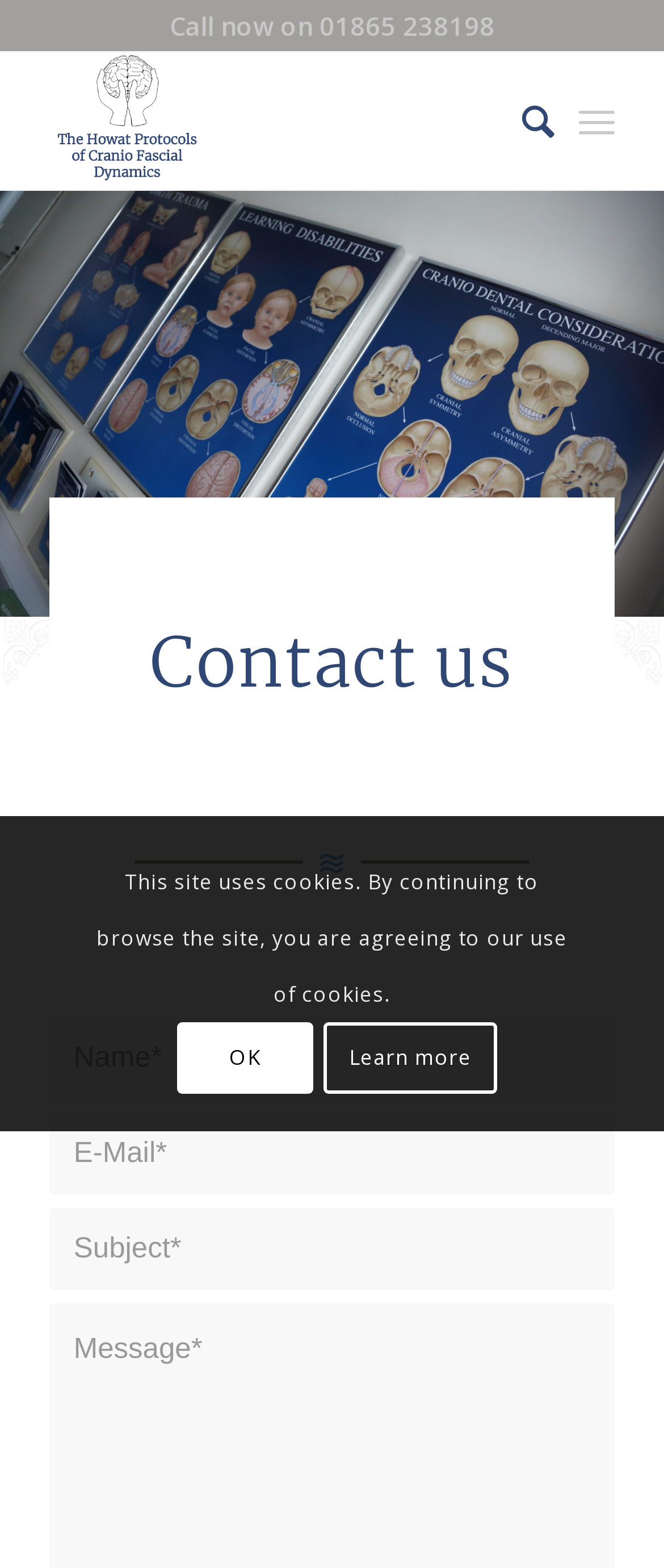Respond to the question below with a single word or phrase:
What is the alternative to clicking 'OK' for cookies?

Learn more